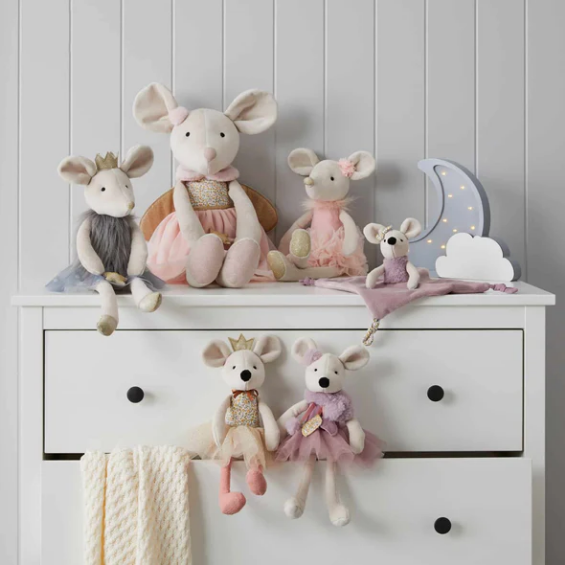Describe in detail everything you see in the image.

The image showcases a delightful collection of adorable plush mouse toys, each styled in charming outfits. Set against a soft, light-colored wall, these whimsical characters are arranged on a stylish white dresser. The centerpiece is a larger mouse dressed in a pink gown, adorned with sparkling accents and accompanied by smaller mice in similar festive attire, one wearing a crown and another with a delicate flower headband. 

In addition to the mouse toys, the display features a calming nightlight shaped like a crescent moon, and a cloud decoration, adding a serene touch. A soft, textured blanket drapes over the edge of the dresser, enhancing the cozy aesthetic. This curated arrangement is perfect for a child's room, radiating warmth and playfulness, making it an inviting space for imaginative play.